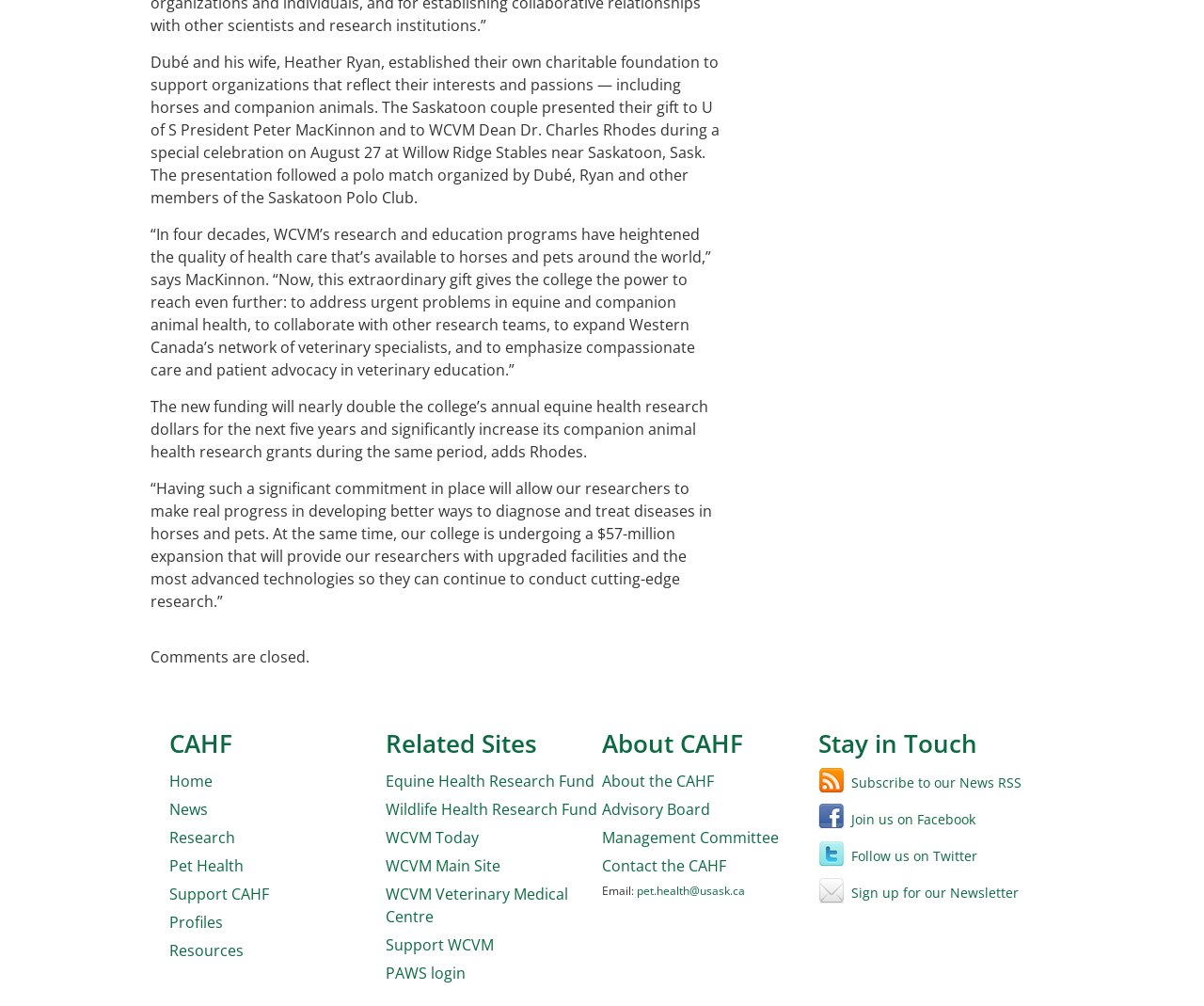What can be done to stay in touch with CAHF?
Please give a well-detailed answer to the question.

The 'Stay in Touch' section provides four options to stay in touch with CAHF: subscribing to their News RSS, joining them on Facebook, following them on Twitter, or signing up for their Newsletter.